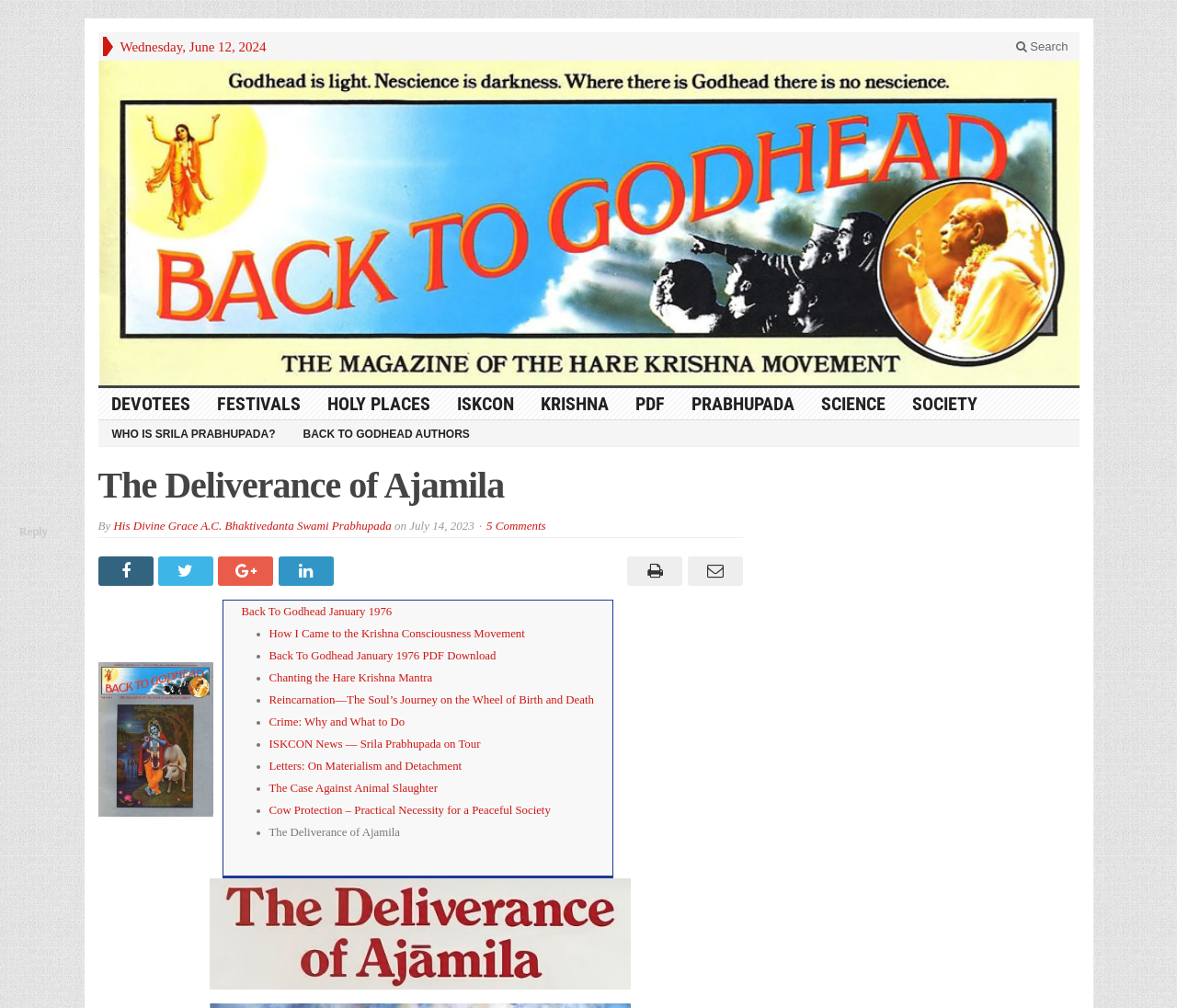Determine the bounding box coordinates of the clickable region to follow the instruction: "Visit the Back to Godhead page".

[0.083, 0.06, 0.917, 0.382]